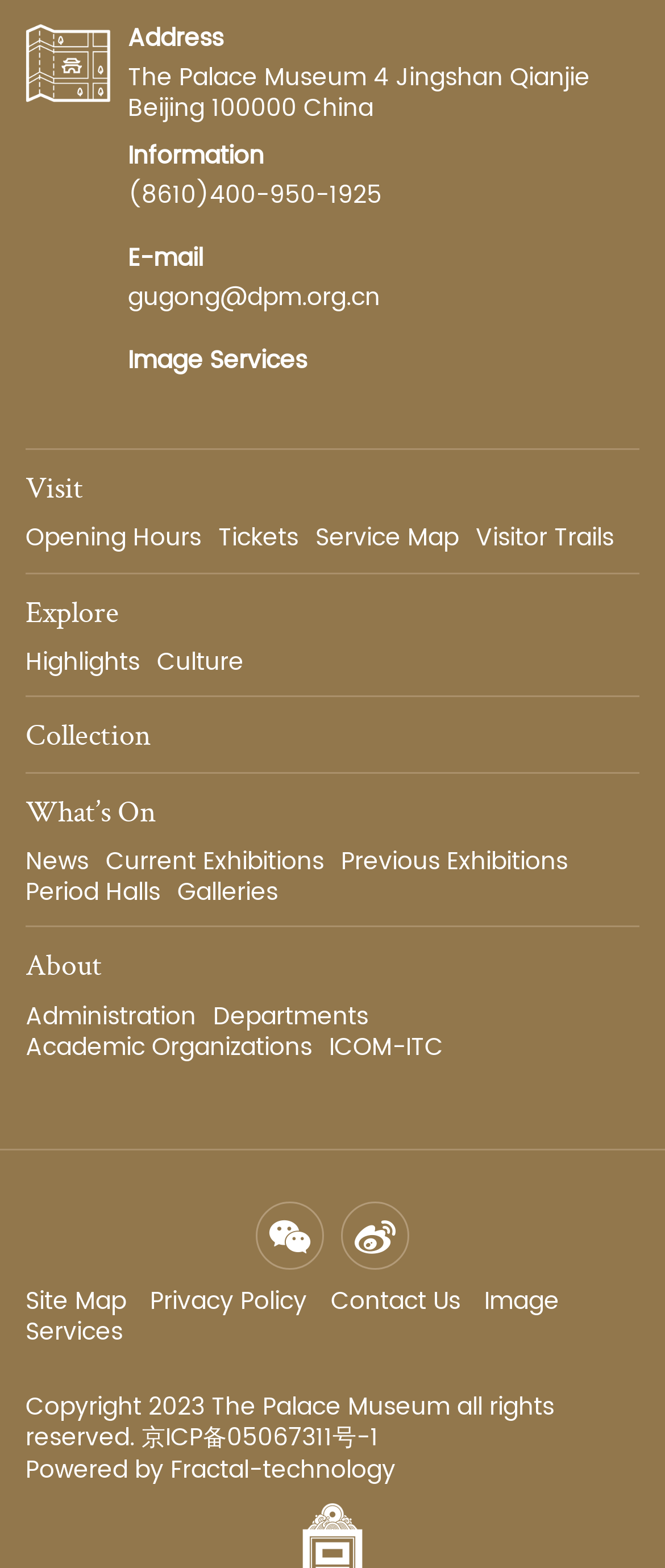Identify the bounding box coordinates of the region I need to click to complete this instruction: "View image services".

[0.192, 0.217, 0.462, 0.242]